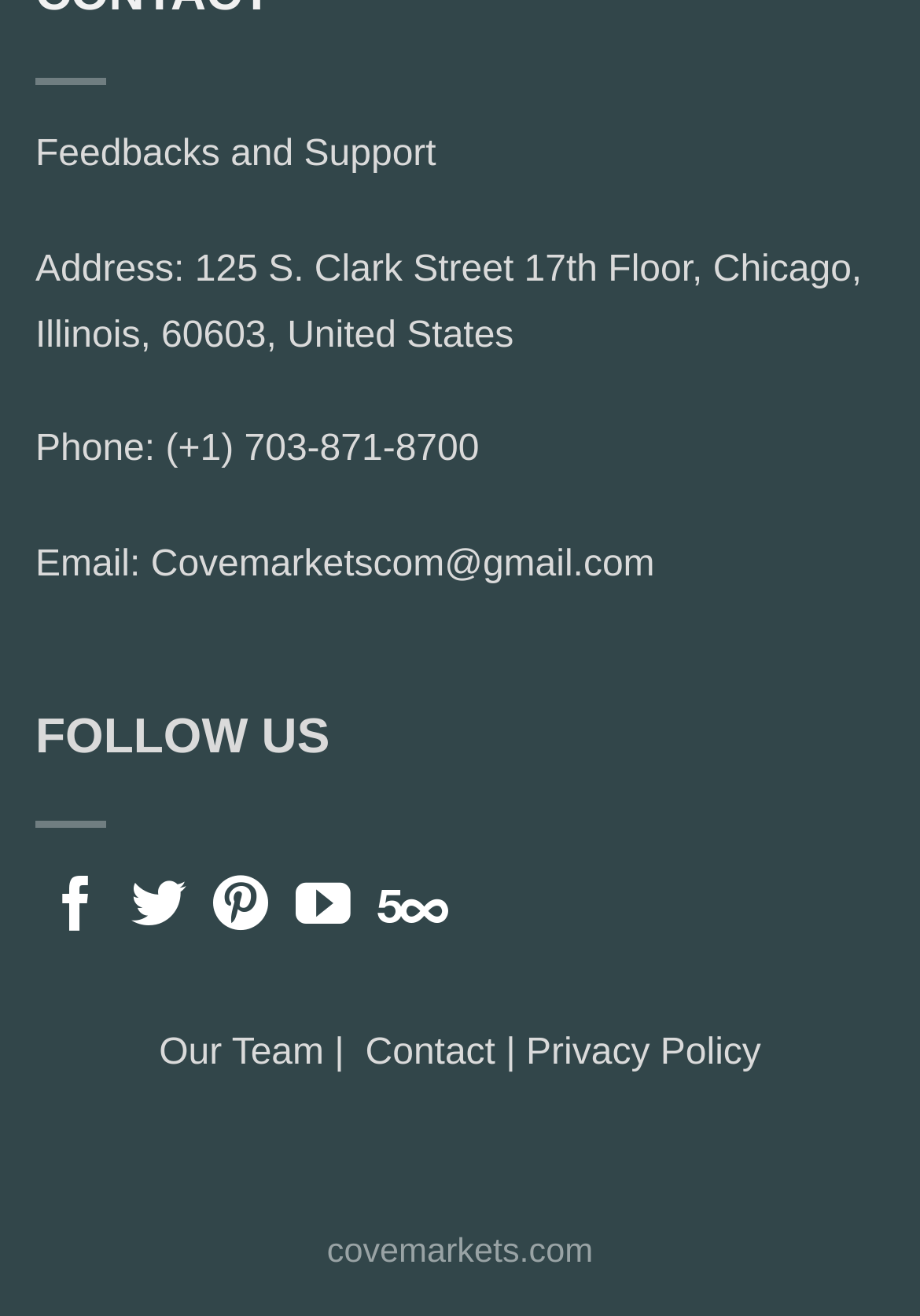Determine the bounding box coordinates of the section I need to click to execute the following instruction: "Visit our team page". Provide the coordinates as four float numbers between 0 and 1, i.e., [left, top, right, bottom].

[0.173, 0.784, 0.352, 0.815]